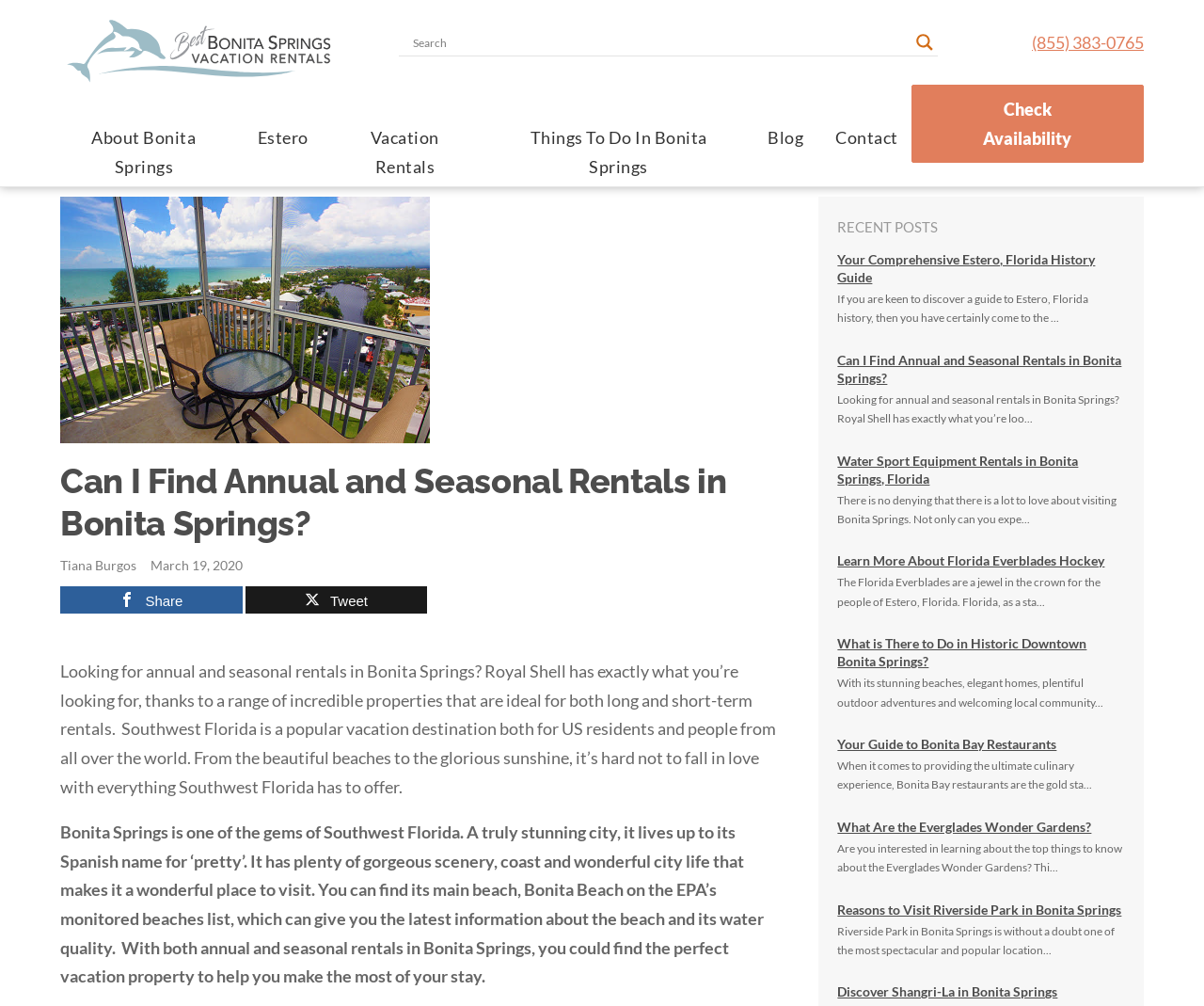Please specify the coordinates of the bounding box for the element that should be clicked to carry out this instruction: "Share the article". The coordinates must be four float numbers between 0 and 1, formatted as [left, top, right, bottom].

[0.05, 0.583, 0.201, 0.61]